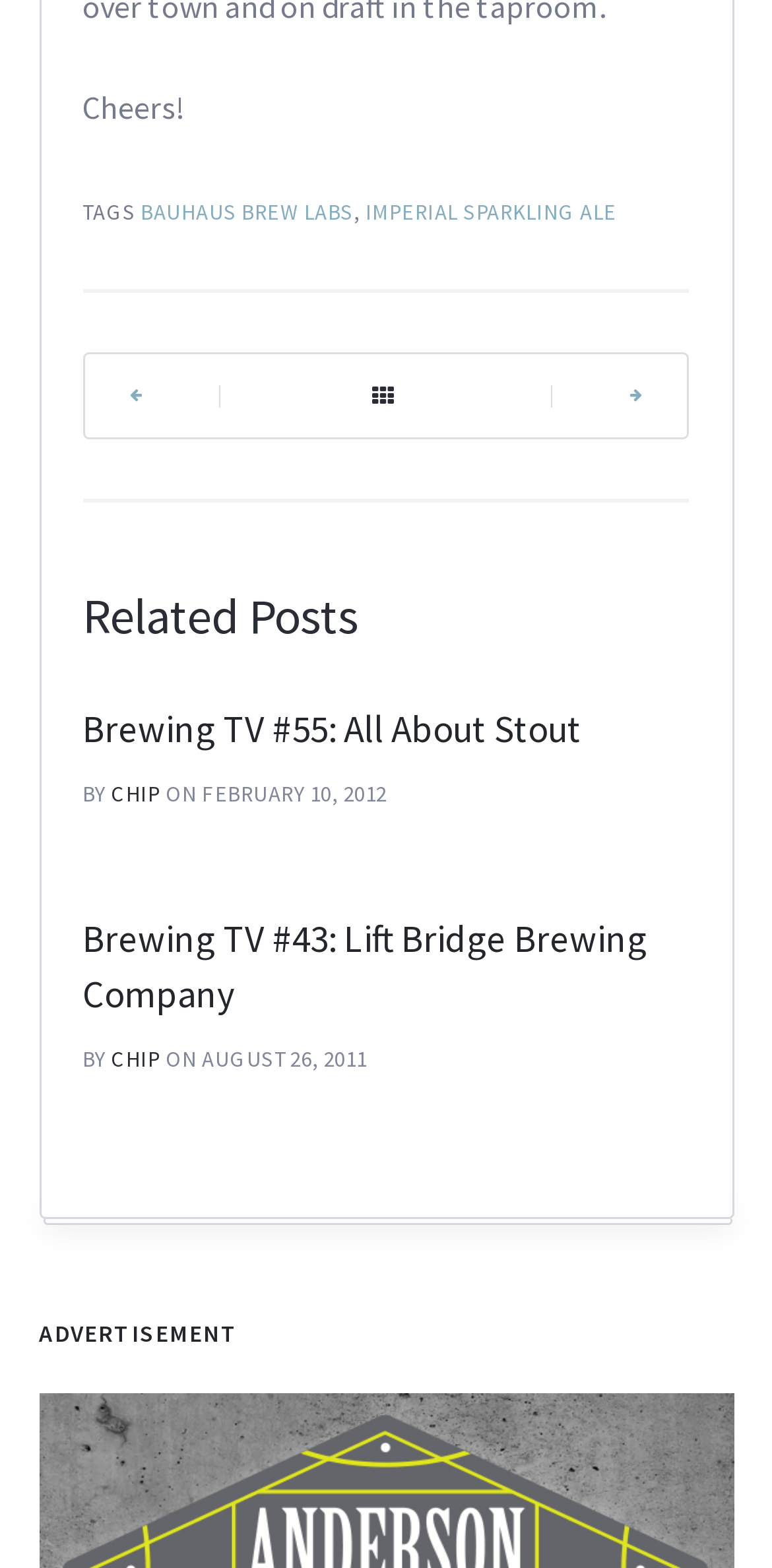Find the bounding box coordinates for the area you need to click to carry out the instruction: "Click on the link to Brewing TV #55: All About Stout". The coordinates should be four float numbers between 0 and 1, indicated as [left, top, right, bottom].

[0.107, 0.449, 0.753, 0.479]